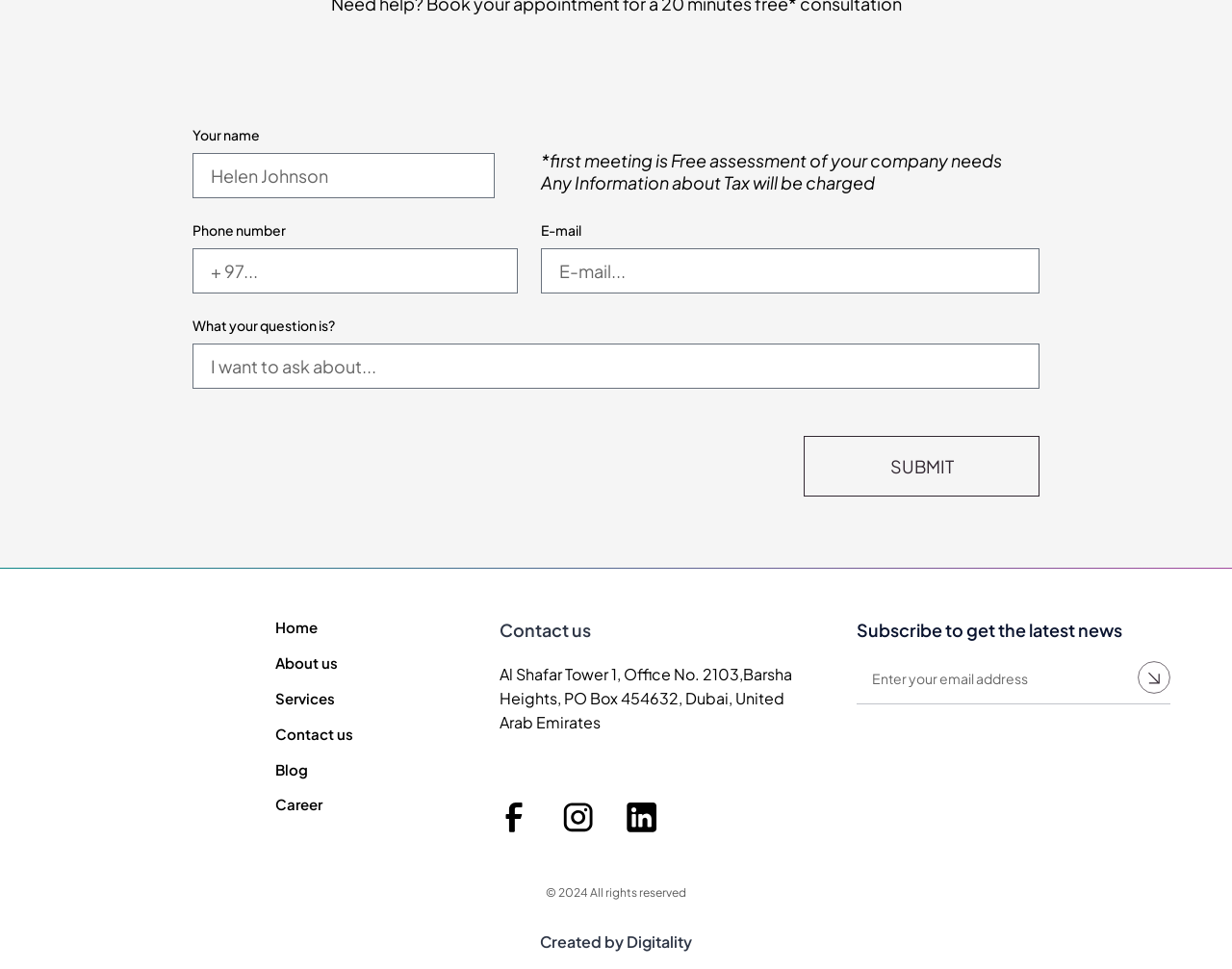Provide a brief response to the question using a single word or phrase: 
What is required to submit the form?

E-mail